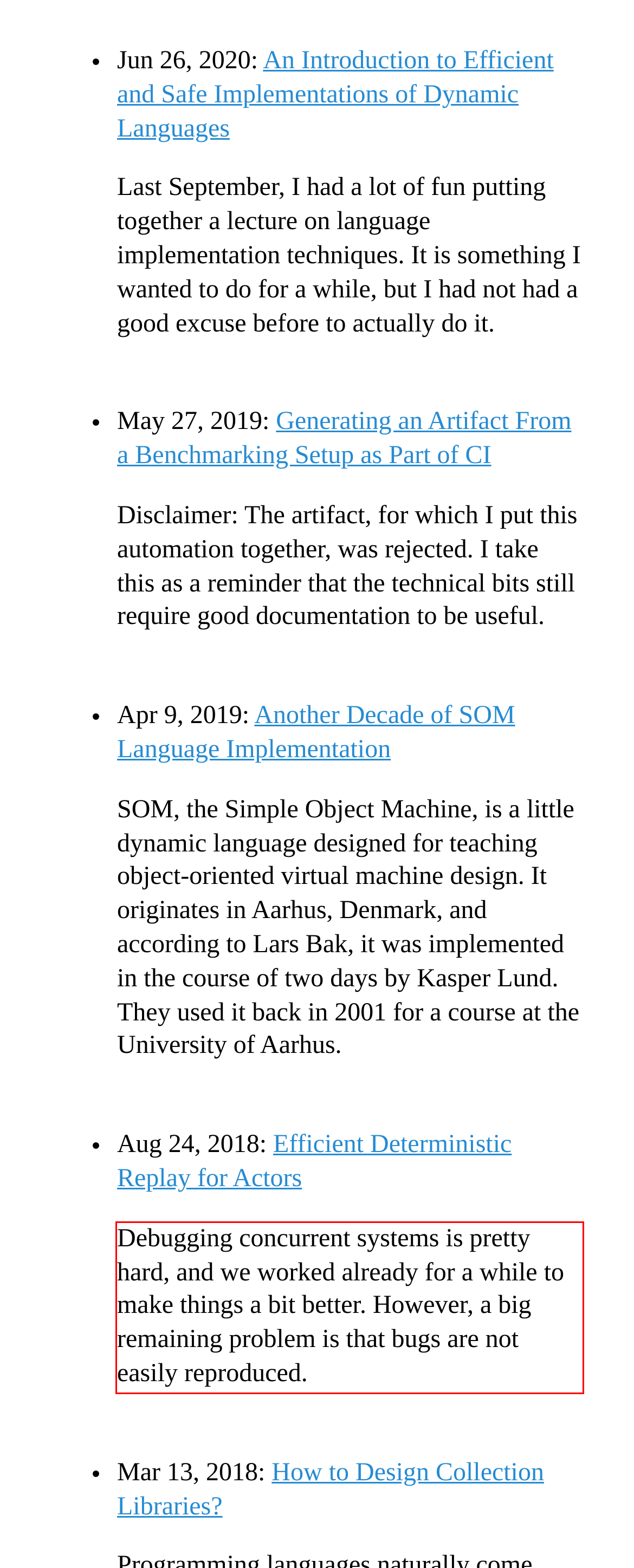Look at the screenshot of the webpage, locate the red rectangle bounding box, and generate the text content that it contains.

Debugging concurrent systems is pretty hard, and we worked already for a while to make things a bit better. However, a big remaining problem is that bugs are not easily reproduced.